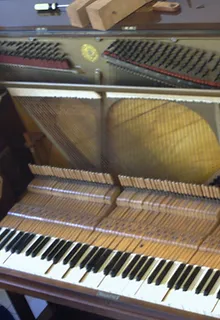What is the likely topic associated with this image?
Using the screenshot, give a one-word or short phrase answer.

Piano installation, maintenance, or tuning